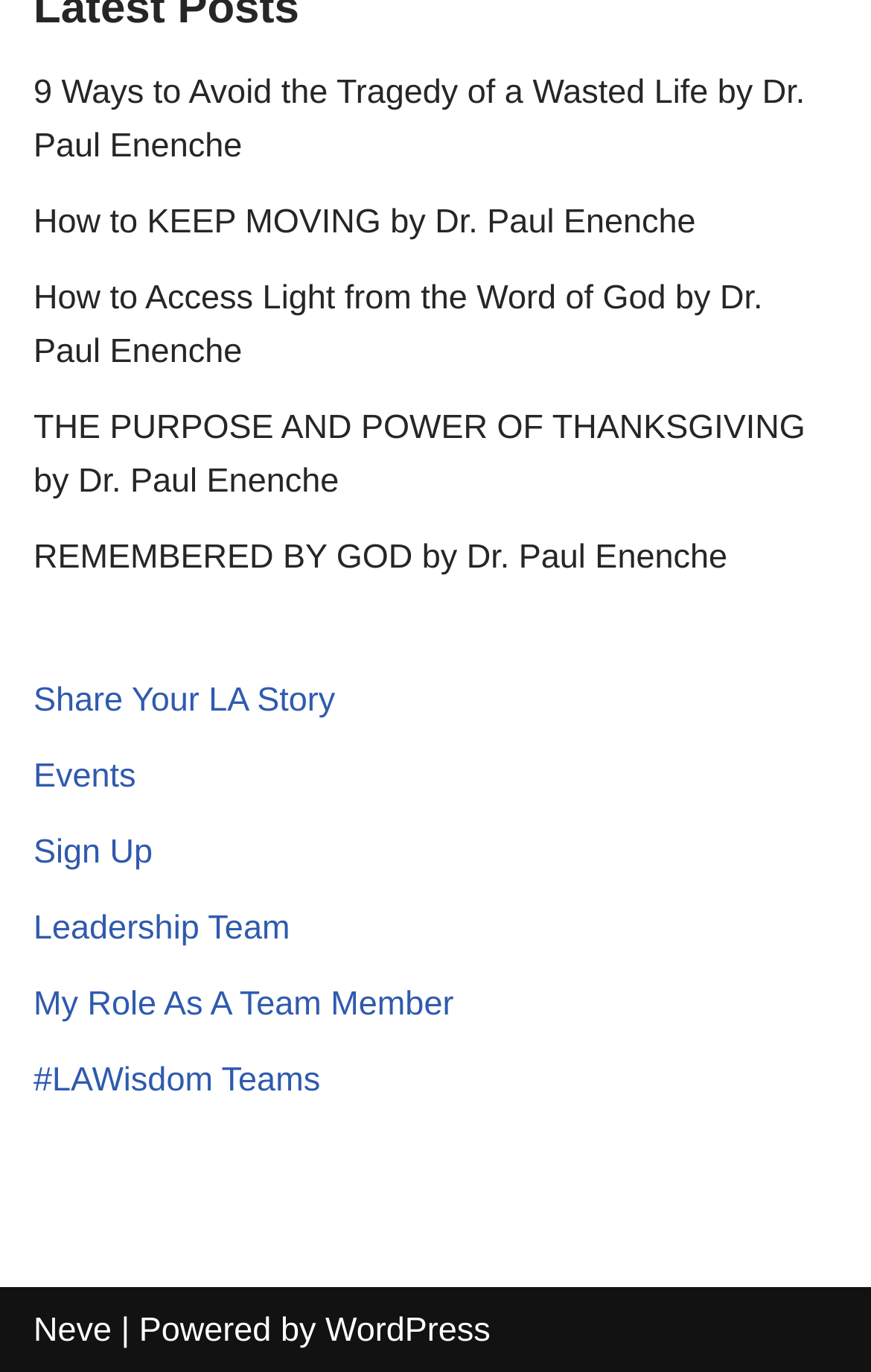How many links are there on the webpage?
Answer with a single word or phrase by referring to the visual content.

11